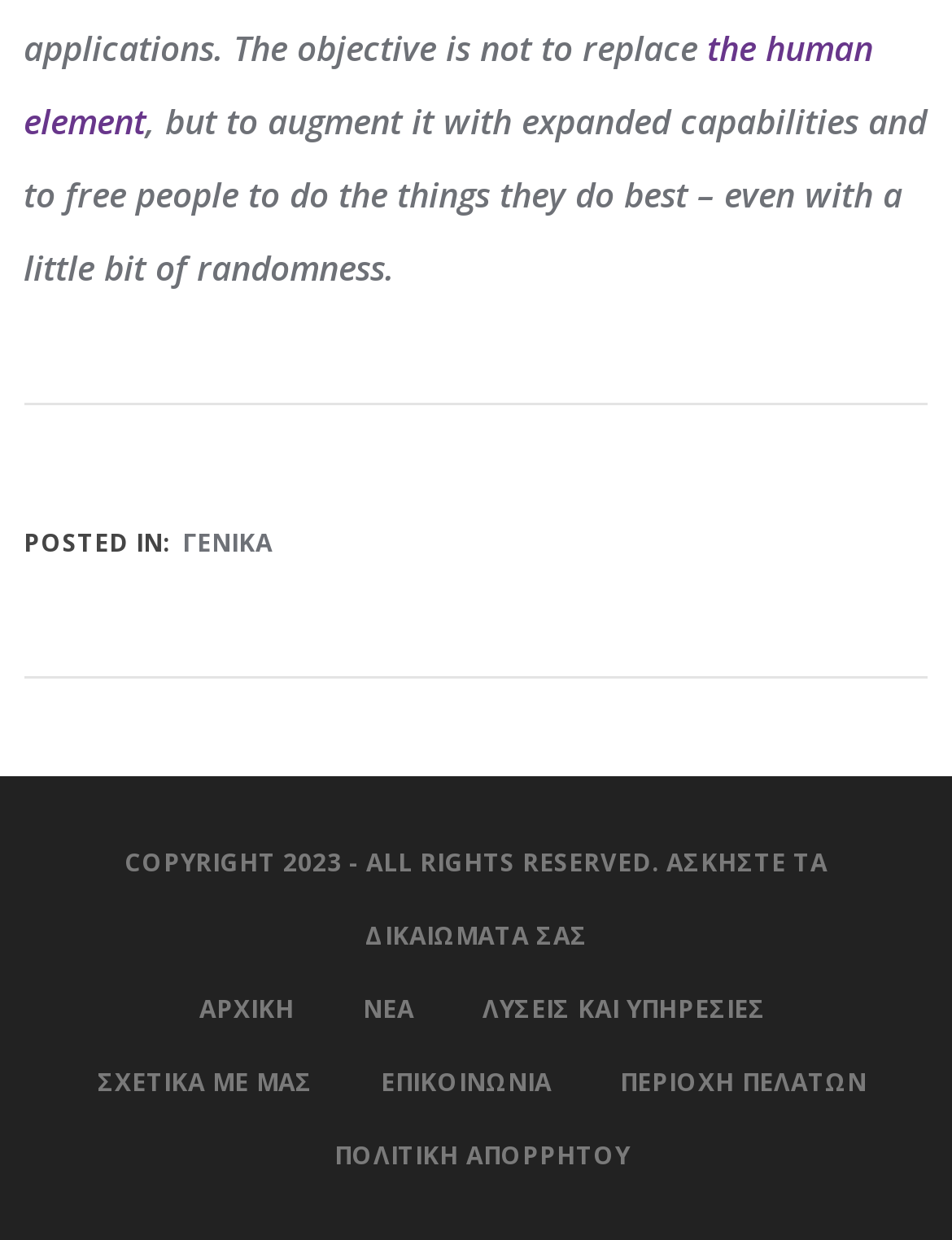What is the purpose of the 'ΑΣΚΗΣΤΕ ΤΑ ΔΙΚΑΙΩΜΑΤΑ ΣΑΣ' link?
Using the image, elaborate on the answer with as much detail as possible.

The purpose of the 'ΑΣΚΗΣΤΕ ΤΑ ΔΙΚΑΙΩΜΑΤΑ ΣΑΣ' link can be inferred from its text, which suggests that it is related to asking for or exercising one's rights.